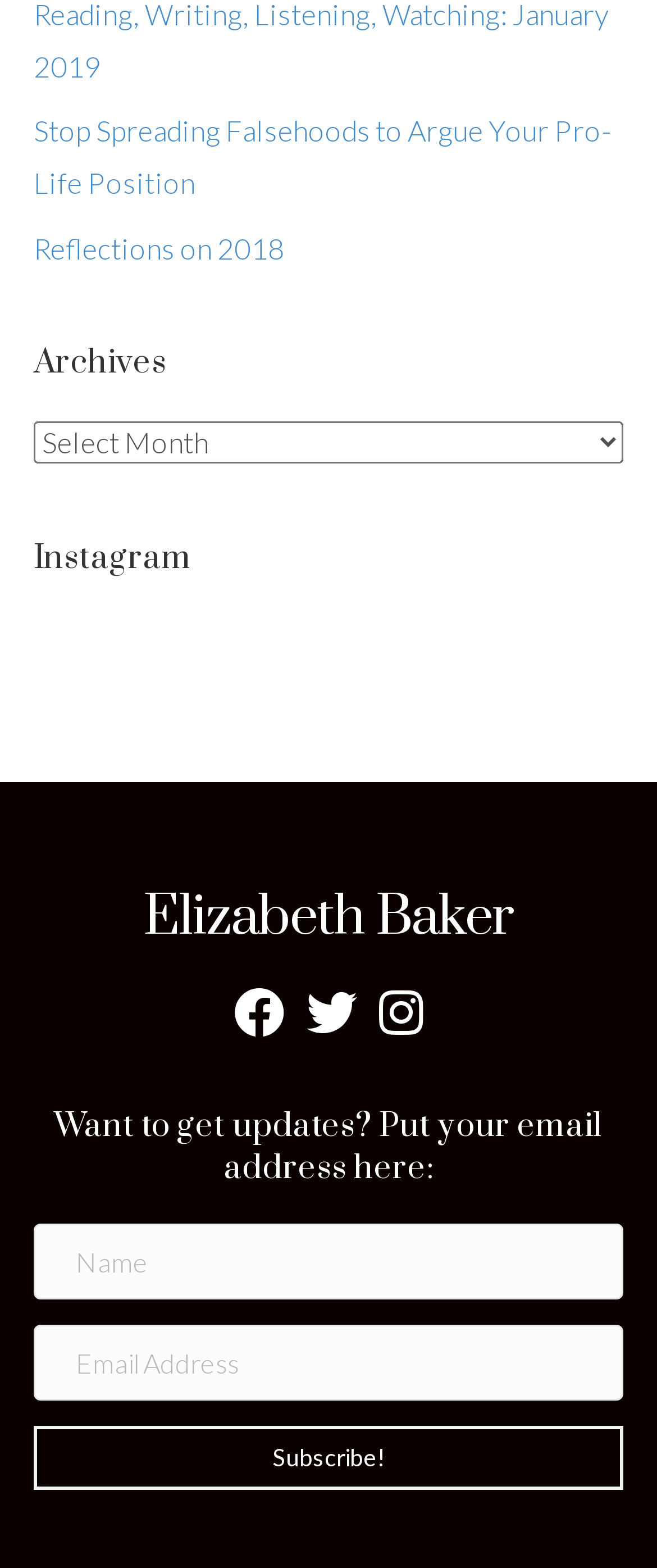Identify the bounding box coordinates of the clickable region to carry out the given instruction: "Enter your name in the 'Name' textbox".

[0.051, 0.781, 0.949, 0.829]